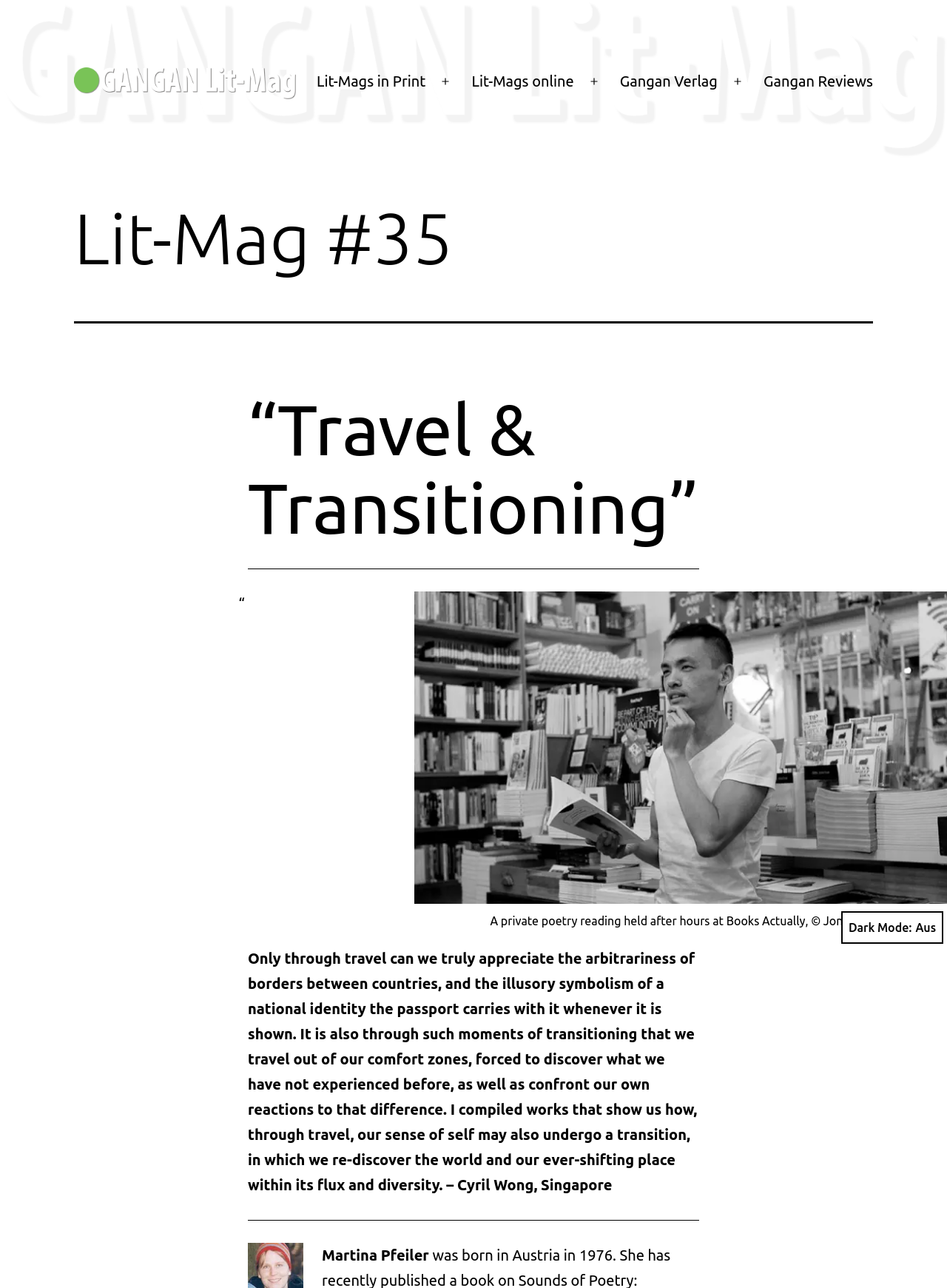Is the webpage in dark mode?
From the details in the image, provide a complete and detailed answer to the question.

The webpage is not in dark mode because the button element with the text 'Dark Mode:' has a pressed state of false, which suggests that the dark mode is not currently active.